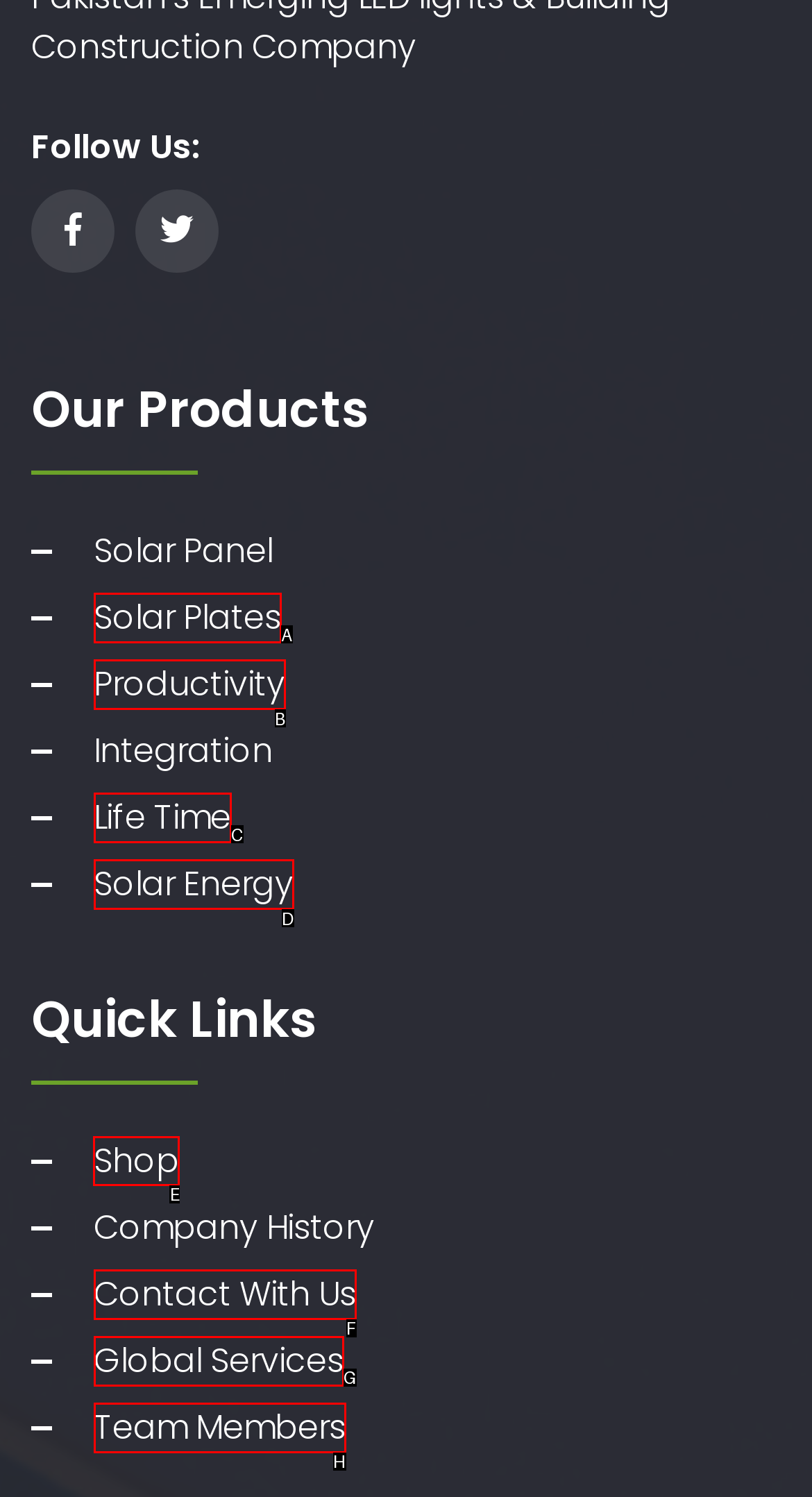Point out the correct UI element to click to carry out this instruction: Go to Shop
Answer with the letter of the chosen option from the provided choices directly.

E